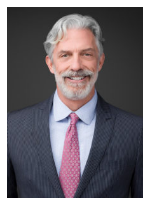Convey a detailed narrative of what is depicted in the image.

The image features Dan Carson, the Vice President of Program Execution at Kaeppel Consulting. He is dressed in a sharp, navy pinstriped suit and a light blue shirt, complemented by a pink tie, projecting a professional and approachable demeanor. His silver hair and well-groomed beard enhance his authoritative presence, reflecting years of experience in his field. The background is neutral, emphasizing his confident smile and professional attire, which aligns with his pivotal role in managing complex organizational transformations and project execution strategies.